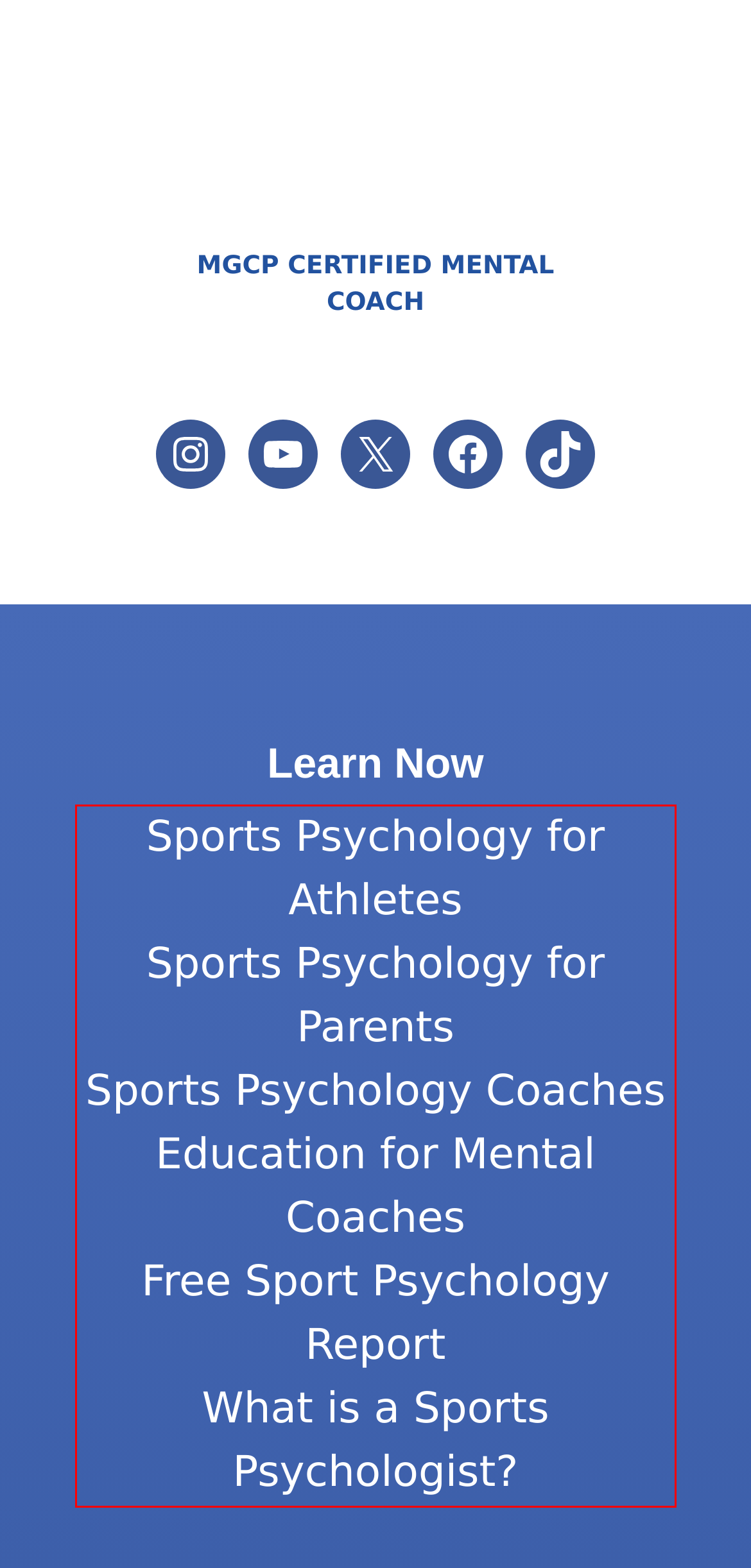Analyze the webpage screenshot and use OCR to recognize the text content in the red bounding box.

Sports Psychology for Athletes Sports Psychology for Parents Sports Psychology Coaches Education for Mental Coaches Free Sport Psychology Report What is a Sports Psychologist?